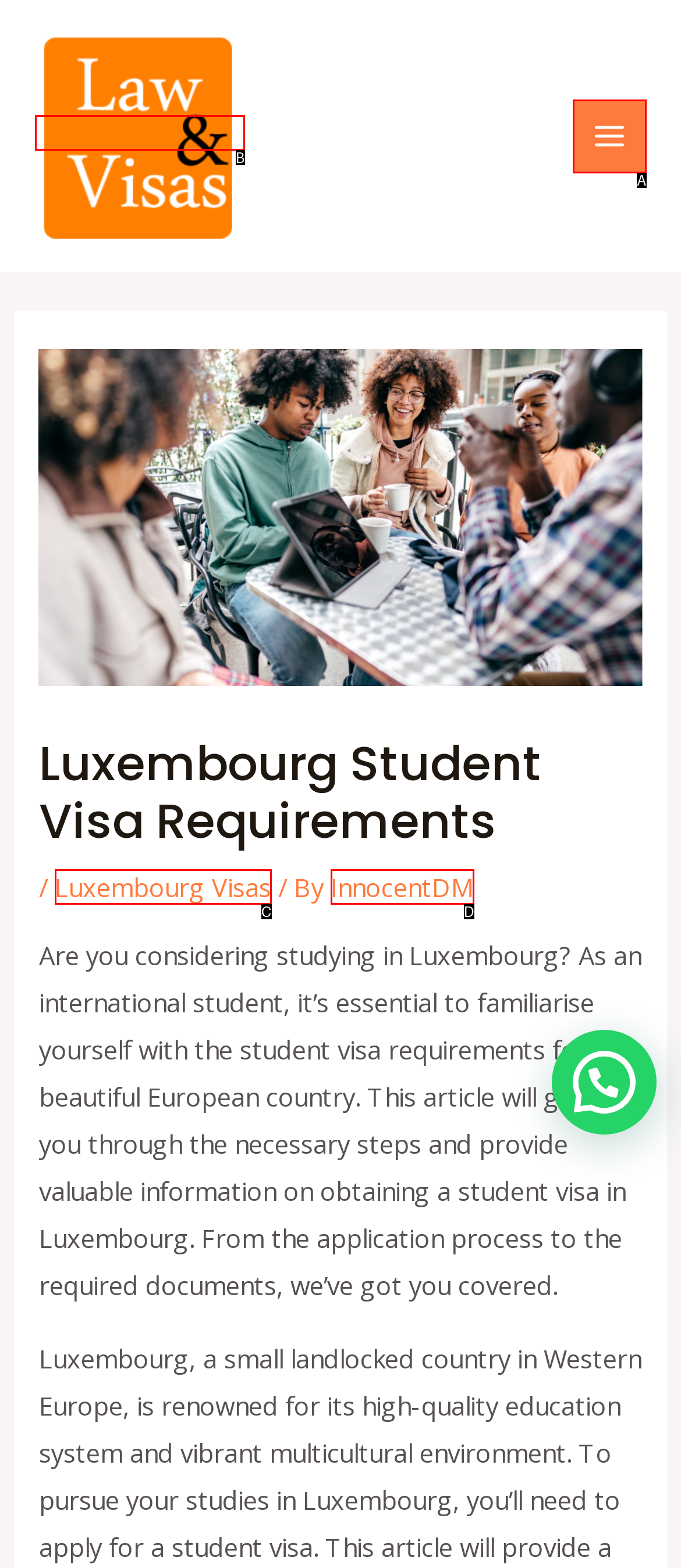Identify the option that corresponds to the description: InnocentDM 
Provide the letter of the matching option from the available choices directly.

D